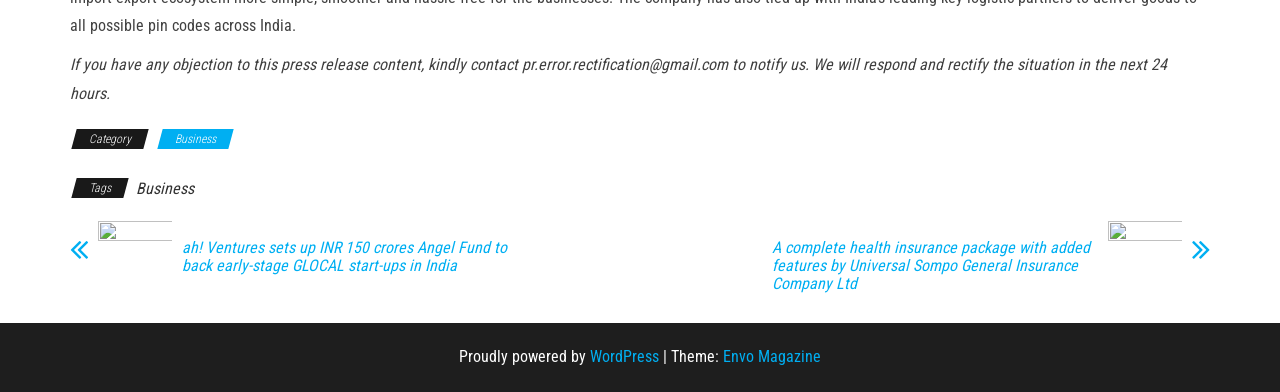Based on the image, provide a detailed response to the question:
What is the email address to contact for rectifying press release content?

The email address to contact for rectifying press release content can be determined by reading the static text at the top of the webpage which mentions the email address as pr.error.rectification@gmail.com.